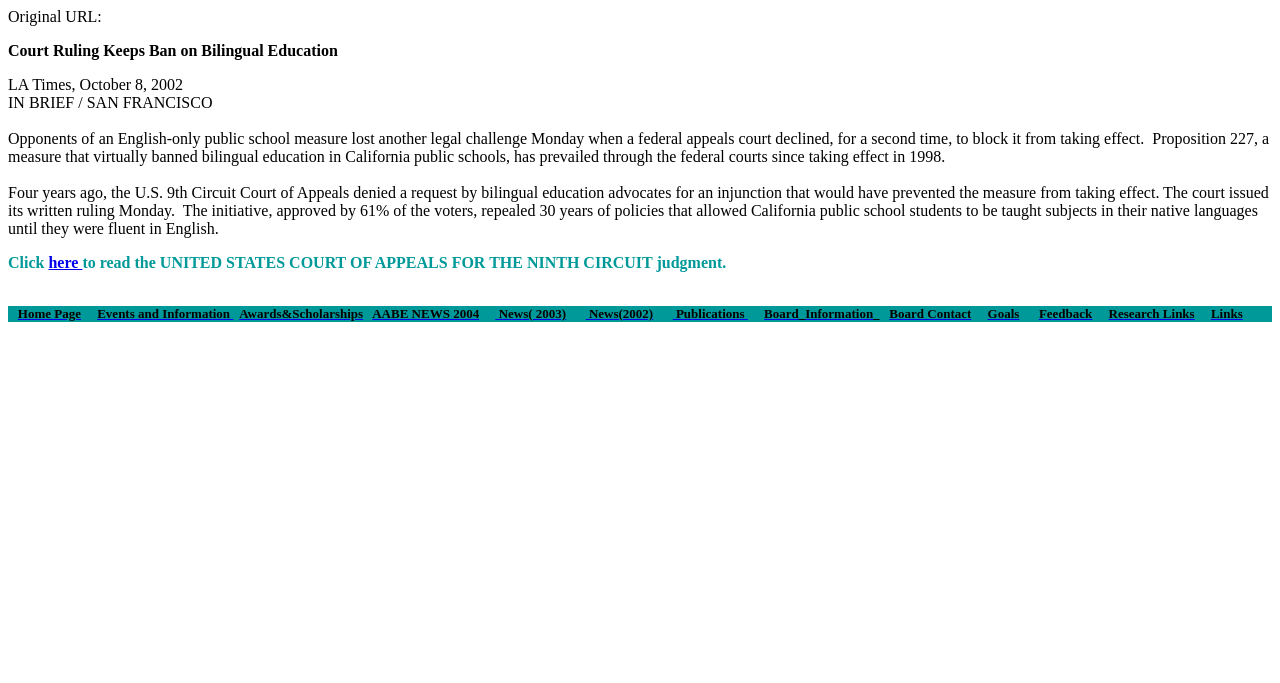Please identify the coordinates of the bounding box that should be clicked to fulfill this instruction: "Access Board Information".

[0.597, 0.448, 0.682, 0.47]